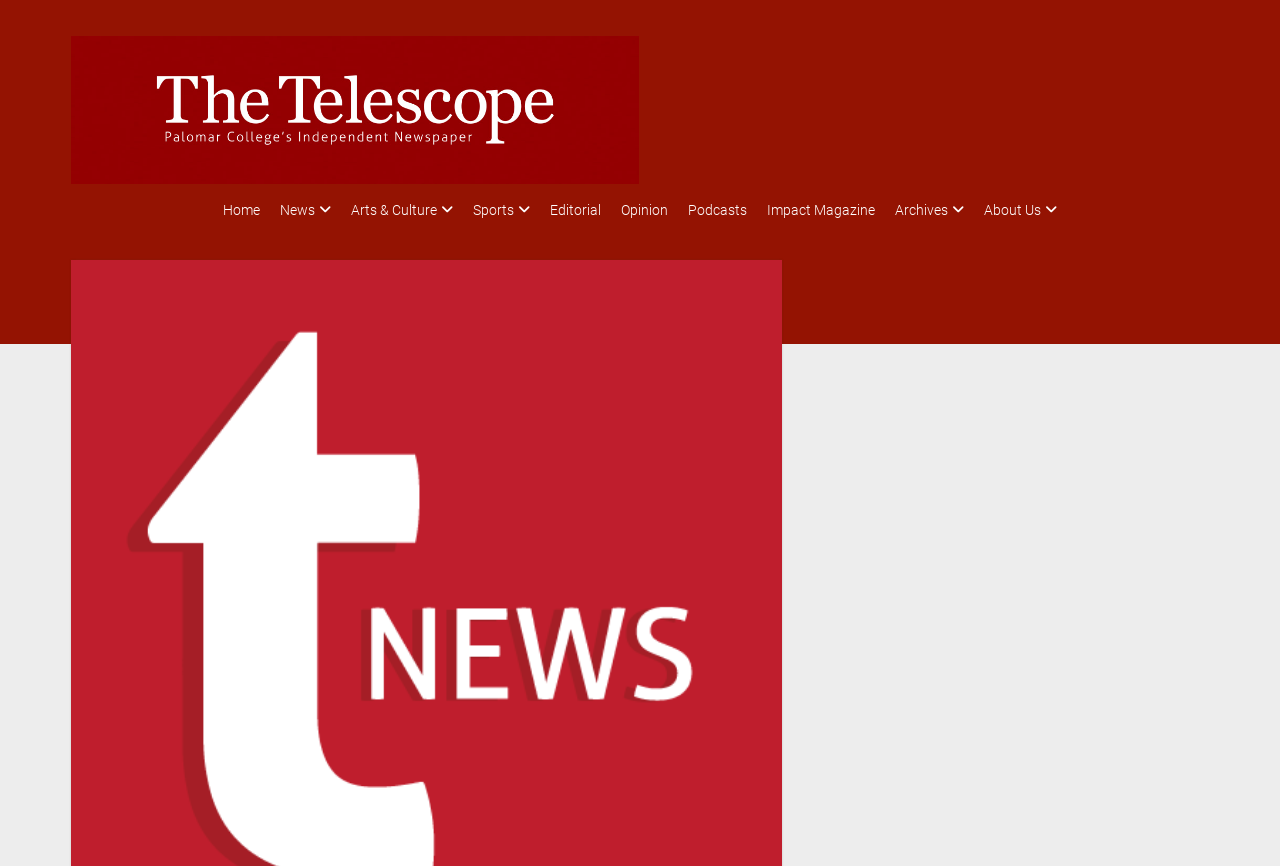Identify the coordinates of the bounding box for the element described below: "Arts & Culture". Return the coordinates as four float numbers between 0 and 1: [left, top, right, bottom].

[0.245, 0.228, 0.337, 0.258]